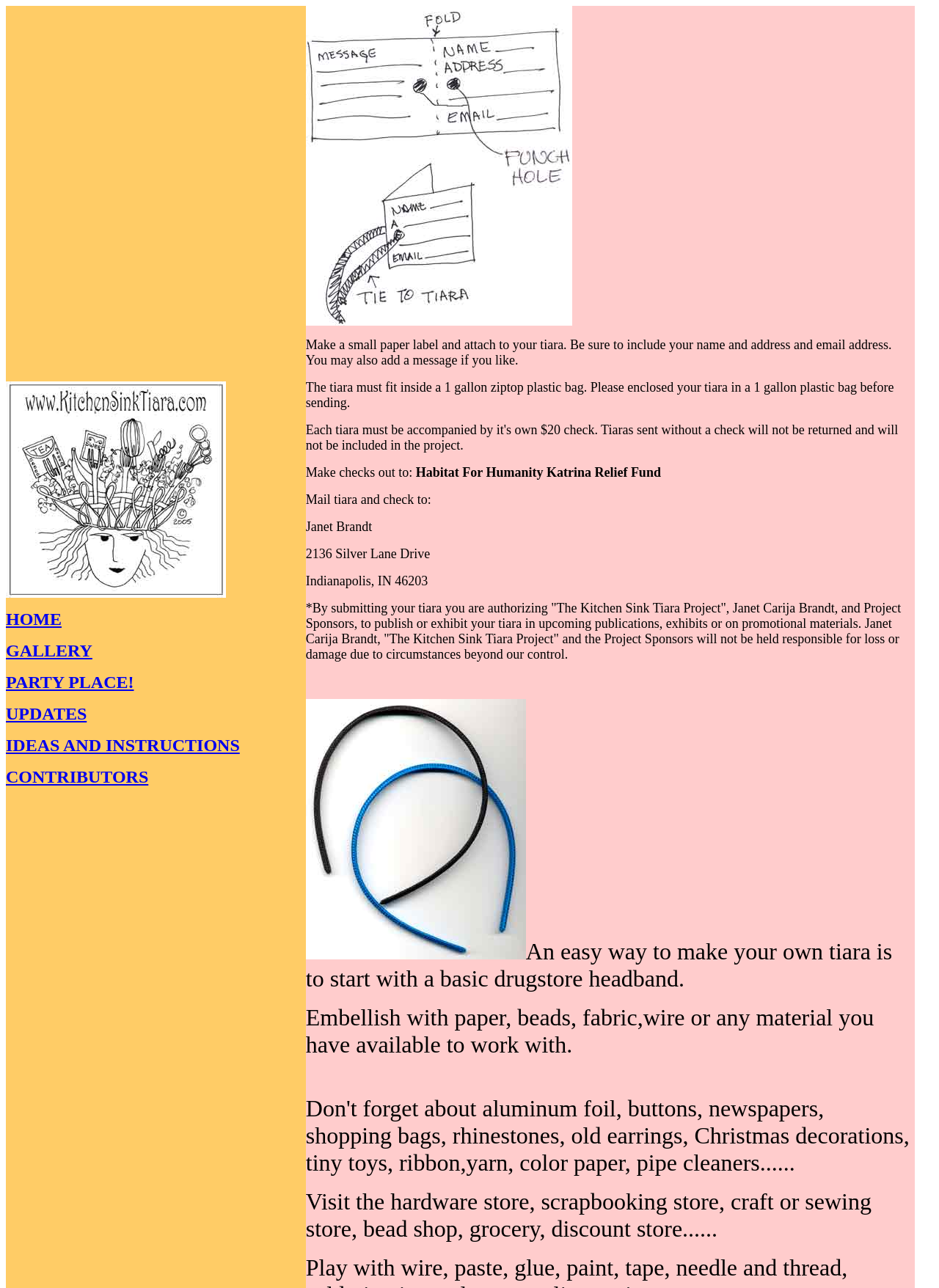Create a detailed narrative of the webpage’s visual and textual elements.

The webpage is titled "IDEAS" and features a prominent image at the top center of the page, taking up about a quarter of the screen. Below the image, there is a row of six links, including "HOME", "GALLERY", "PARTY PLACE!", "UPDATES", "IDEAS AND INSTRUCTIONS", and "CONTRIBUTORS", which are aligned to the left and spaced evenly apart. 

To the right of the links, there is a smaller image that takes up about a quarter of the screen, positioned near the top right corner. Below this image, there is another image that spans about half the width of the screen and takes up about a quarter of the screen's height, positioned near the bottom right corner.